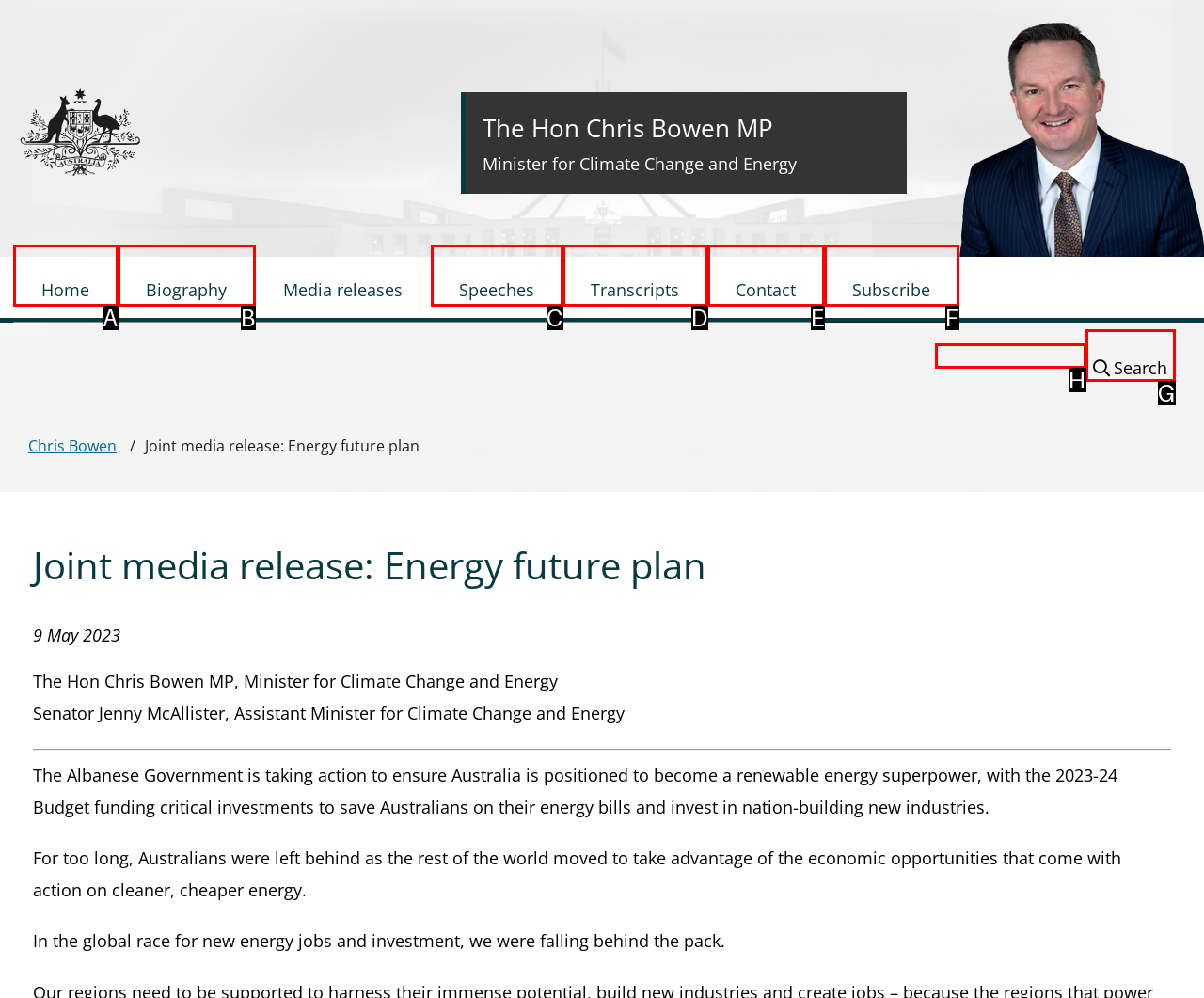Identify the option that corresponds to the description: Home 
Provide the letter of the matching option from the available choices directly.

A